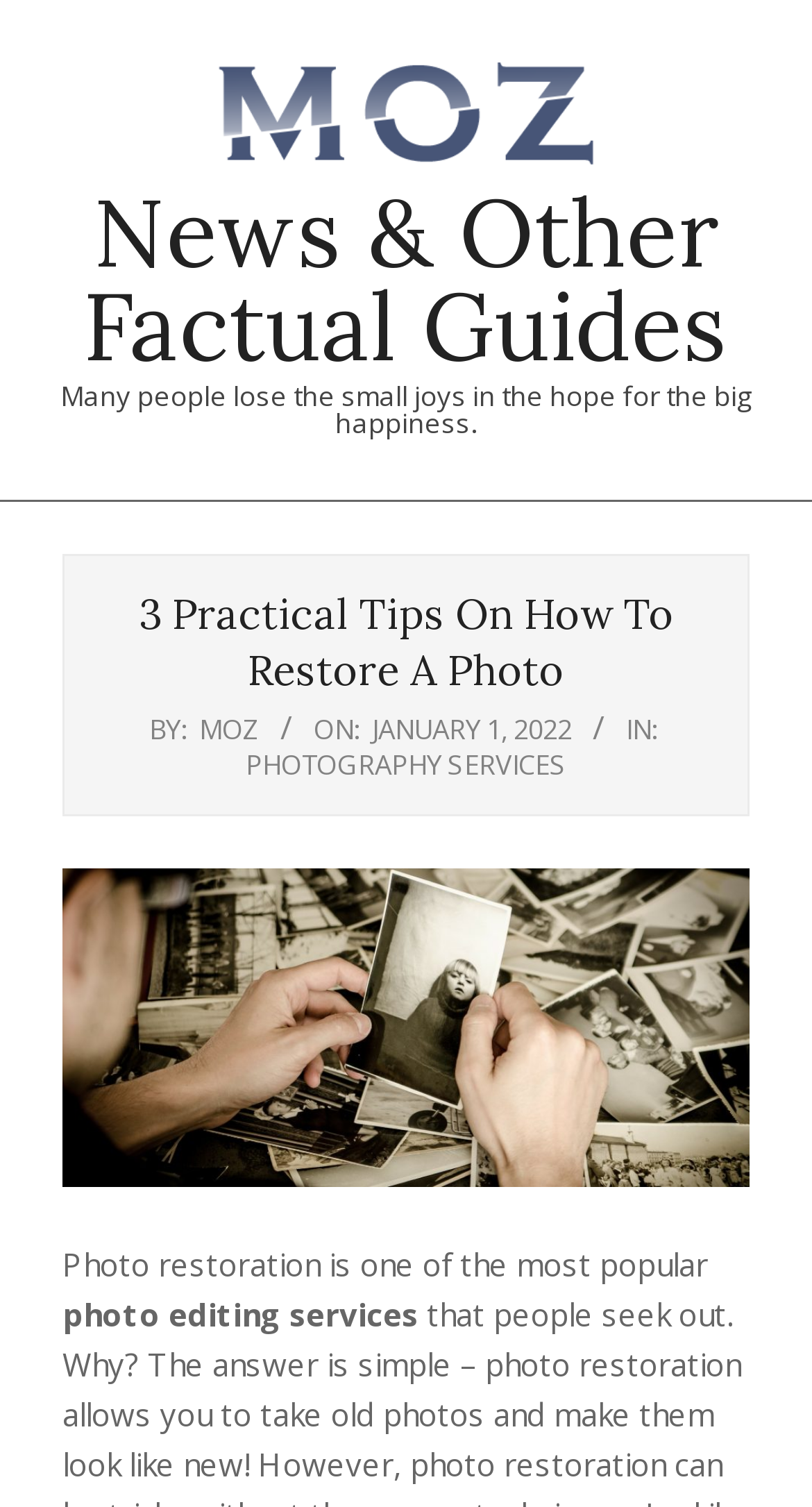Respond with a single word or phrase to the following question: What is the topic of the article?

Photo restoration